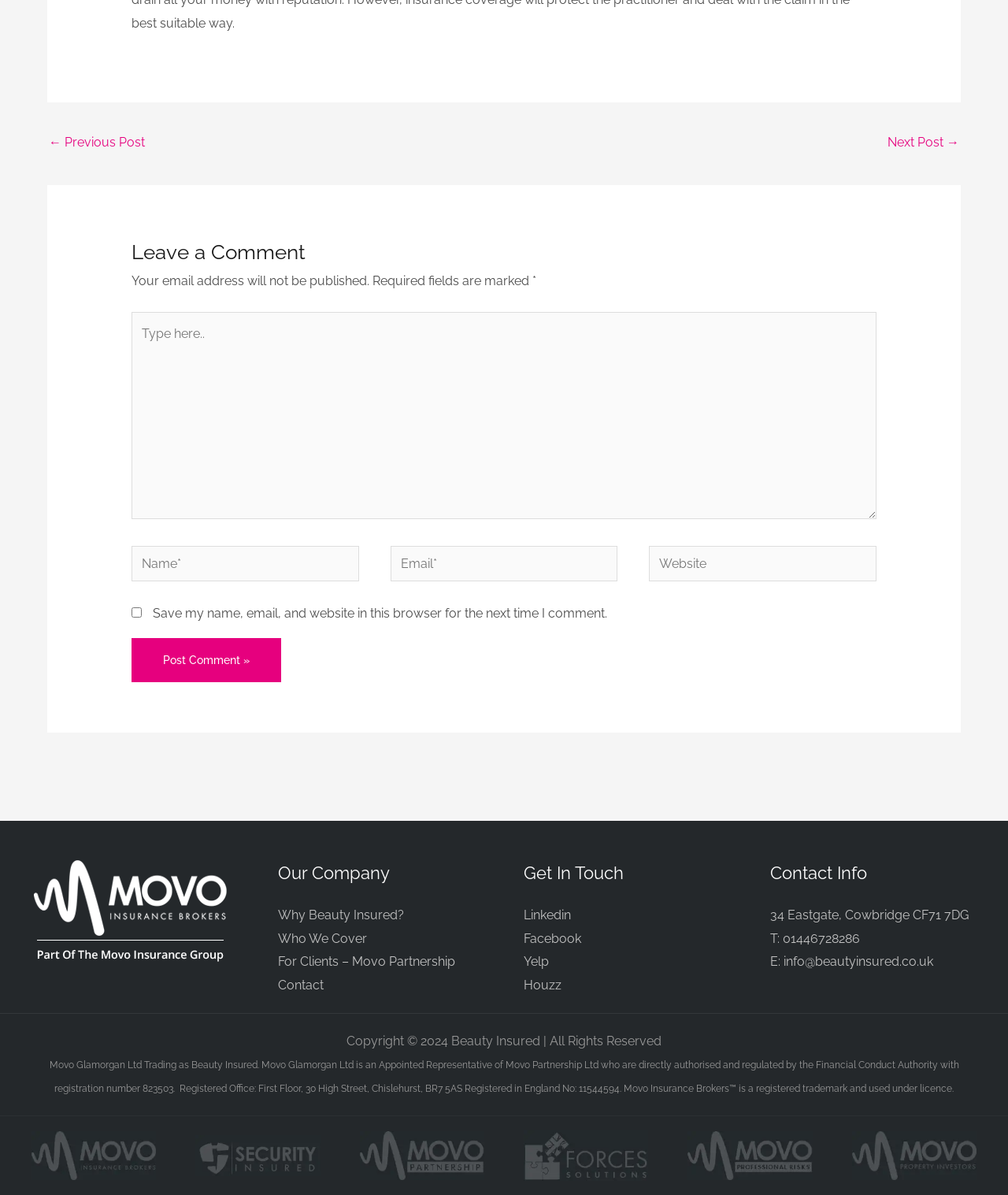Provide the bounding box coordinates for the area that should be clicked to complete the instruction: "Share on Facebook".

None